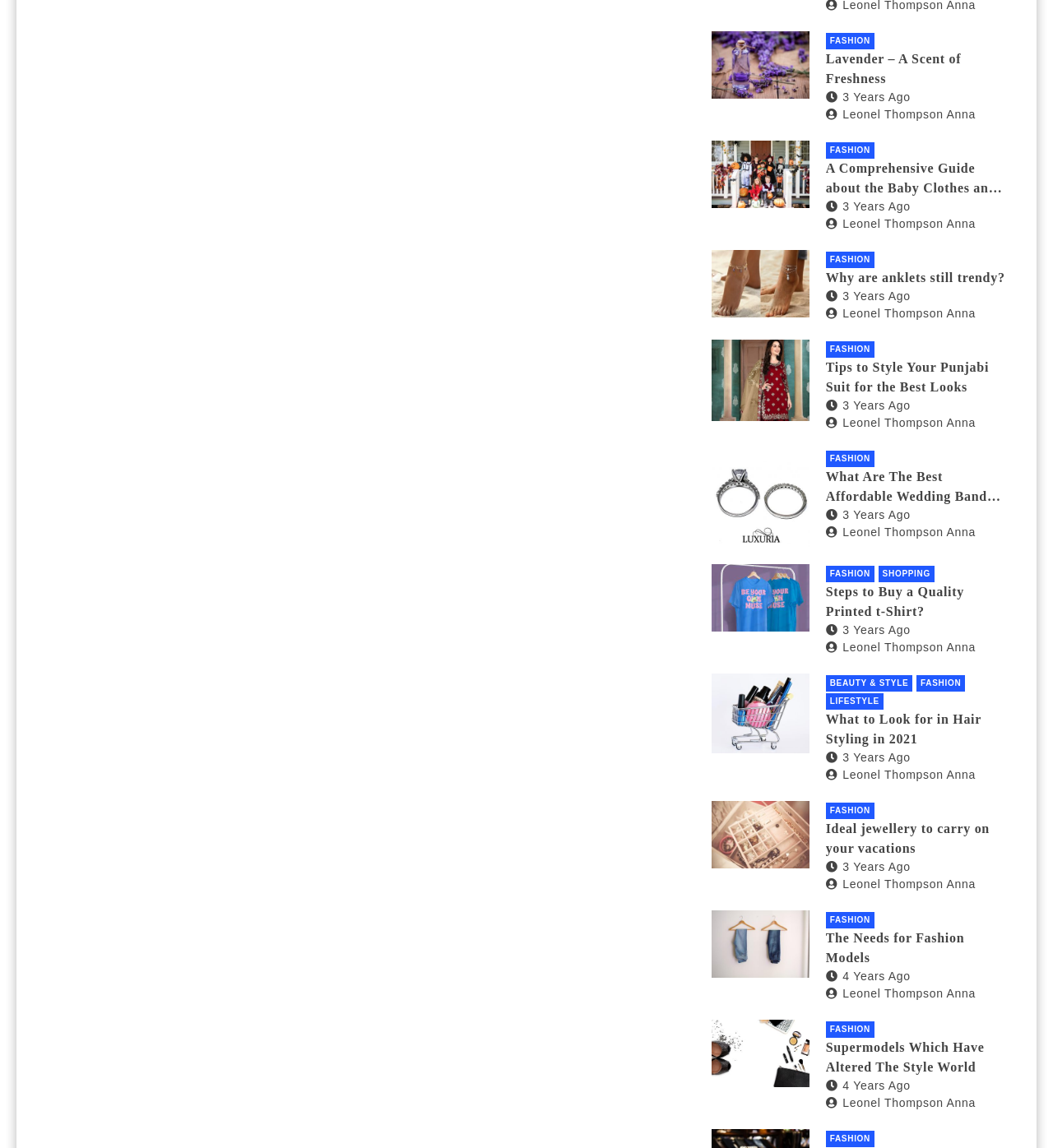Determine the coordinates of the bounding box for the clickable area needed to execute this instruction: "View the 'FASHION' category".

[0.784, 0.029, 0.83, 0.043]